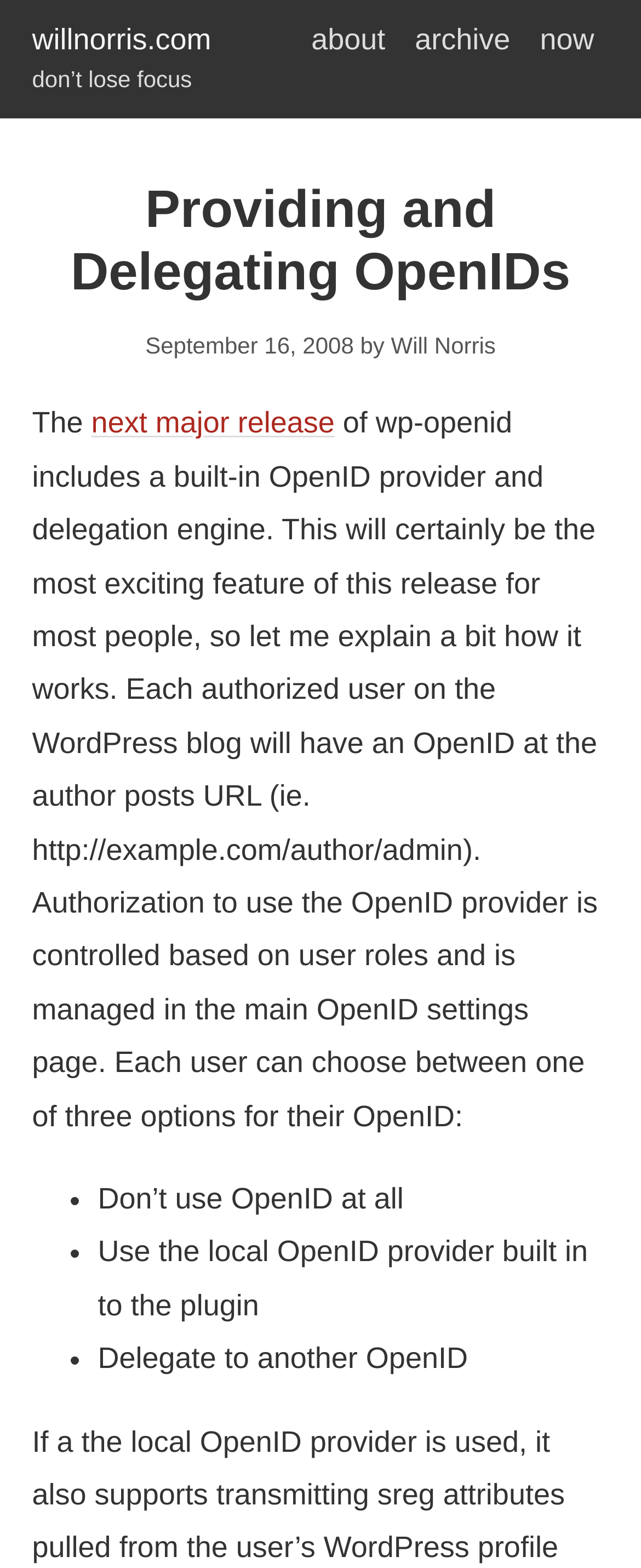Respond to the question with just a single word or phrase: 
What is the author of this article?

Will Norris